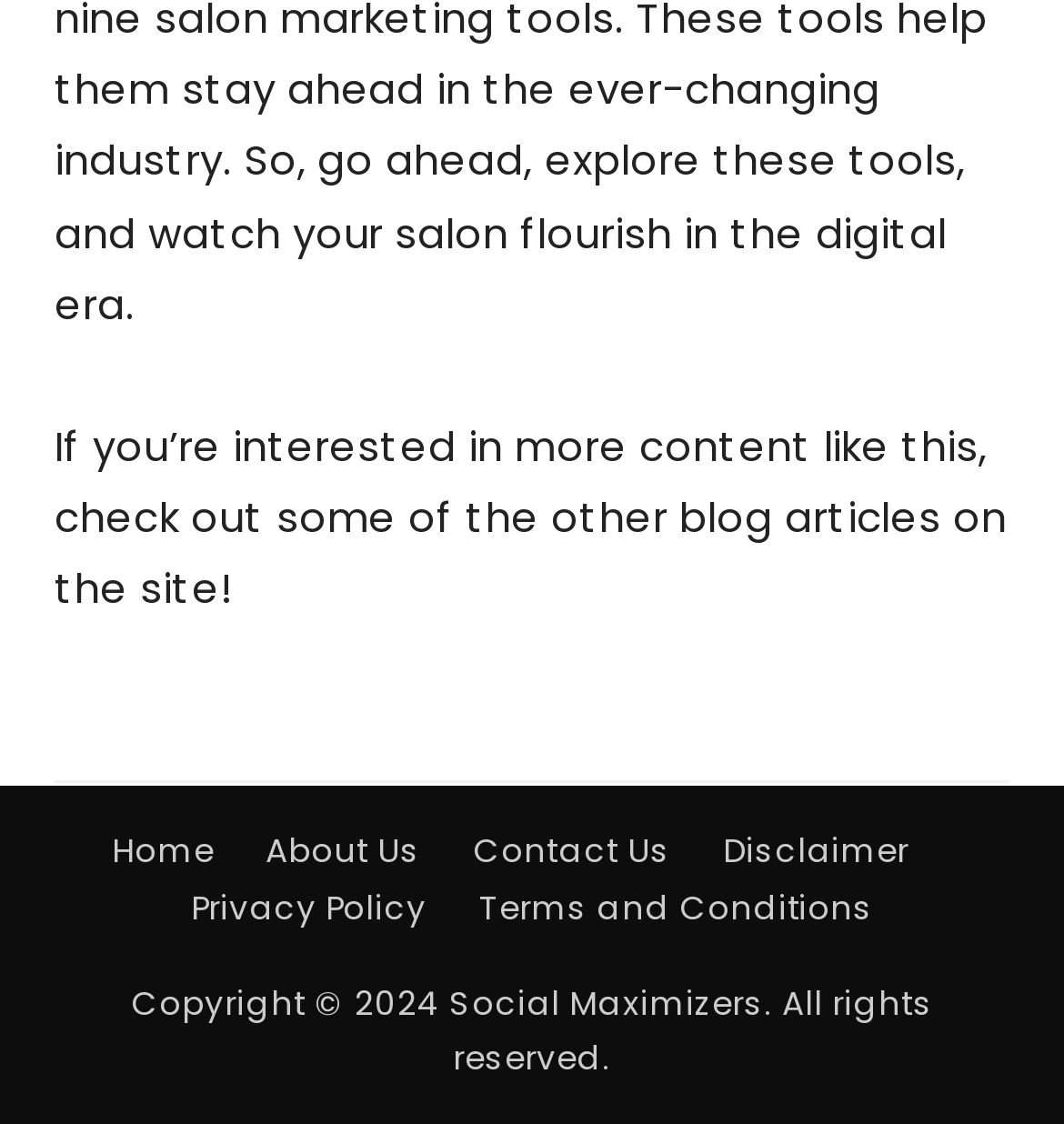What is the text above the footer?
Answer the question with as much detail as possible.

I found the text above the footer by looking at the StaticText element with the bounding box coordinates [0.051, 0.371, 0.946, 0.548], which contains the given text.